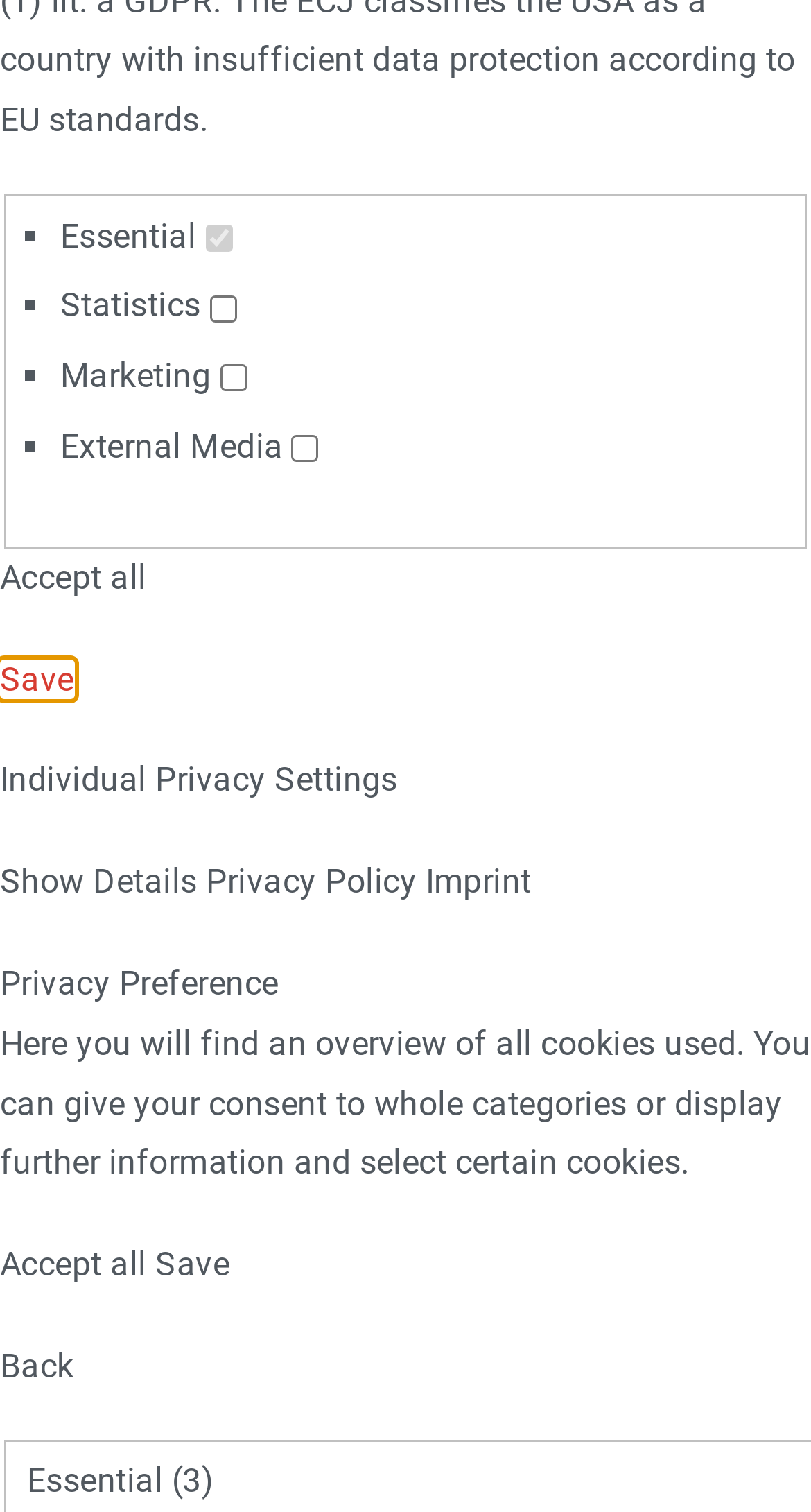Could you find the bounding box coordinates of the clickable area to complete this instruction: "View Privacy Policy"?

[0.254, 0.57, 0.524, 0.596]